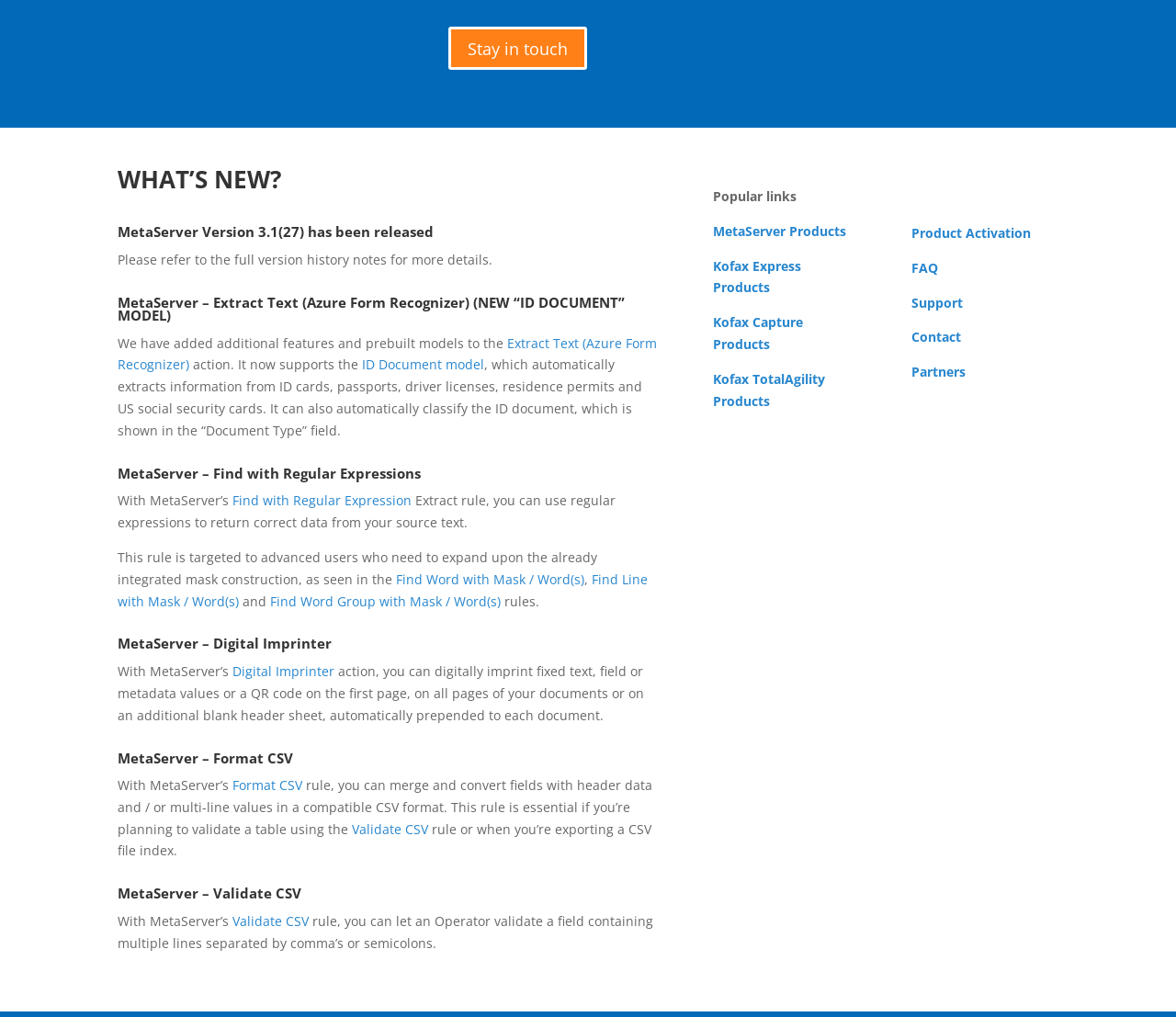Determine the bounding box coordinates for the region that must be clicked to execute the following instruction: "Click on 'Stay in touch'".

[0.381, 0.026, 0.499, 0.069]